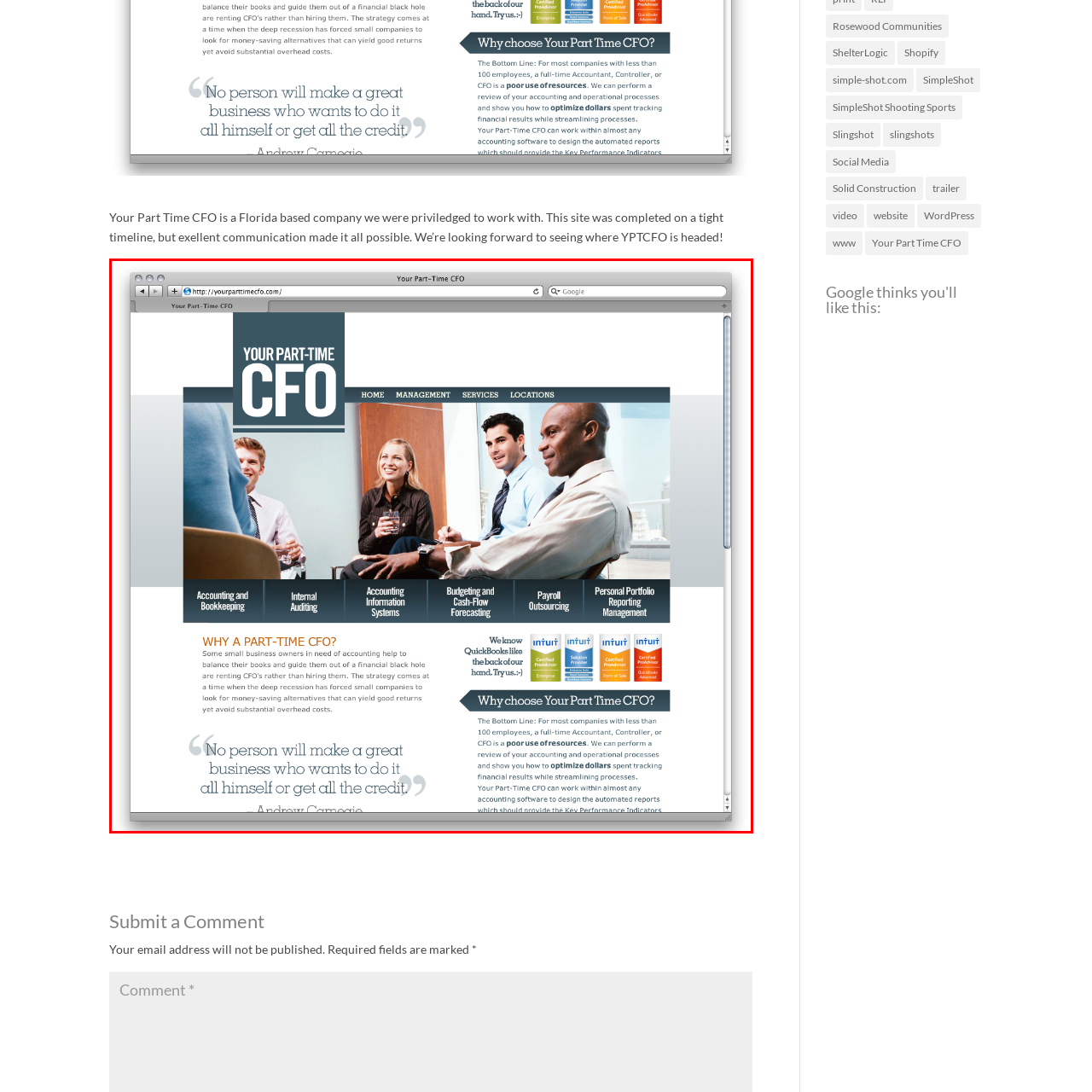Observe the visual content surrounded by a red rectangle, What type of businesses does the company cater to? Respond using just one word or a short phrase.

Small businesses